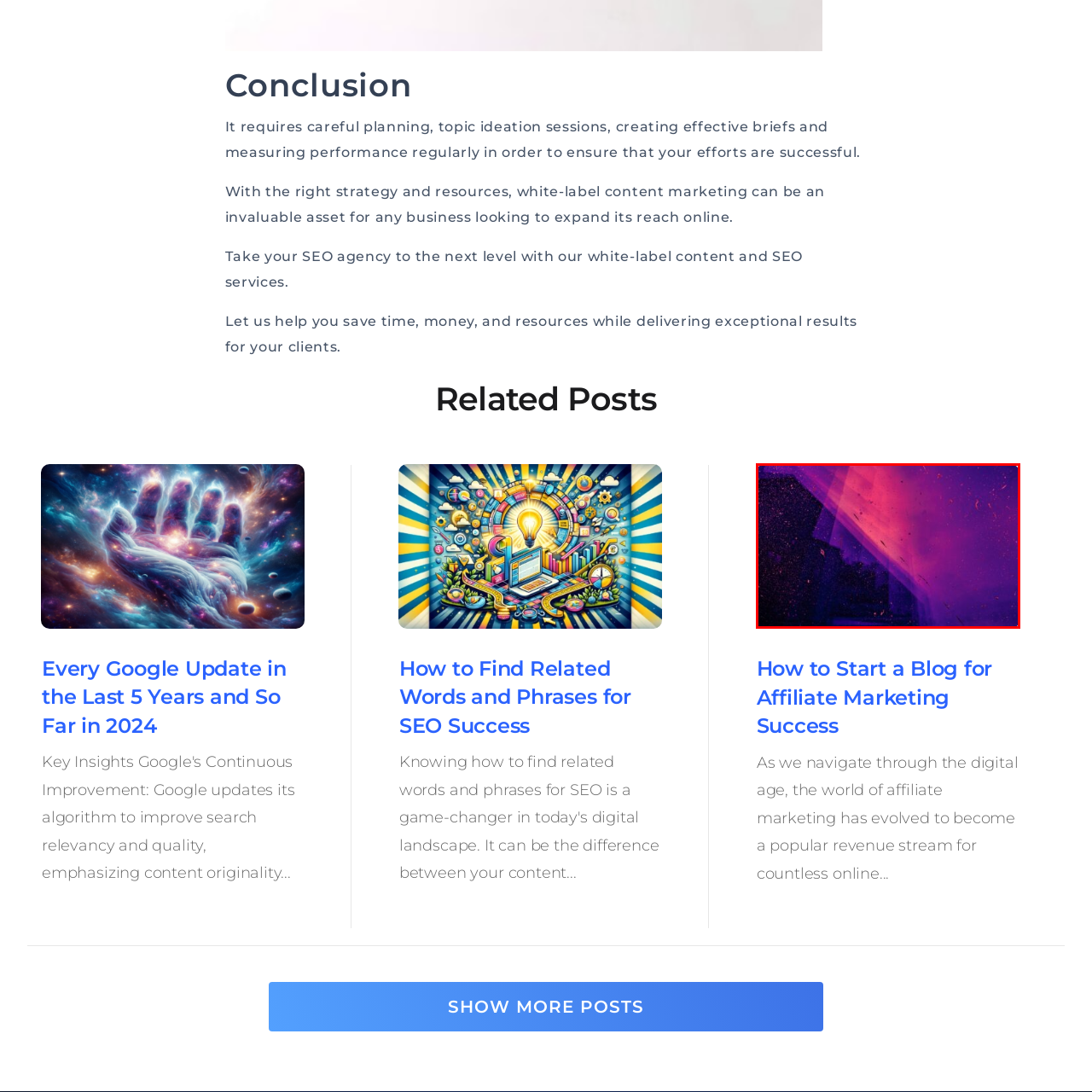Detail the features and components of the image inside the red outline.

The image features an abstract composition filled with vibrant hues of purple and pink, evoking a sense of mystery and depth. Soft, ethereal light beams traverse the scene, creating dynamic patterns that suggest motion and fluidity. In the background, indistinct shapes hint at structures, possibly representing a cityscape or natural elements blurred by the atmospheric effects. Tiny specks of light or particles appear to float within the scene, adding texture and a touch of surrealism. This captivating visual invites contemplation, mirroring the themes of transformation and exploration often associated with digital content and affiliate marketing, much like the related post it accompanies, "How to Start a Blog for Affiliate Marketing Success."